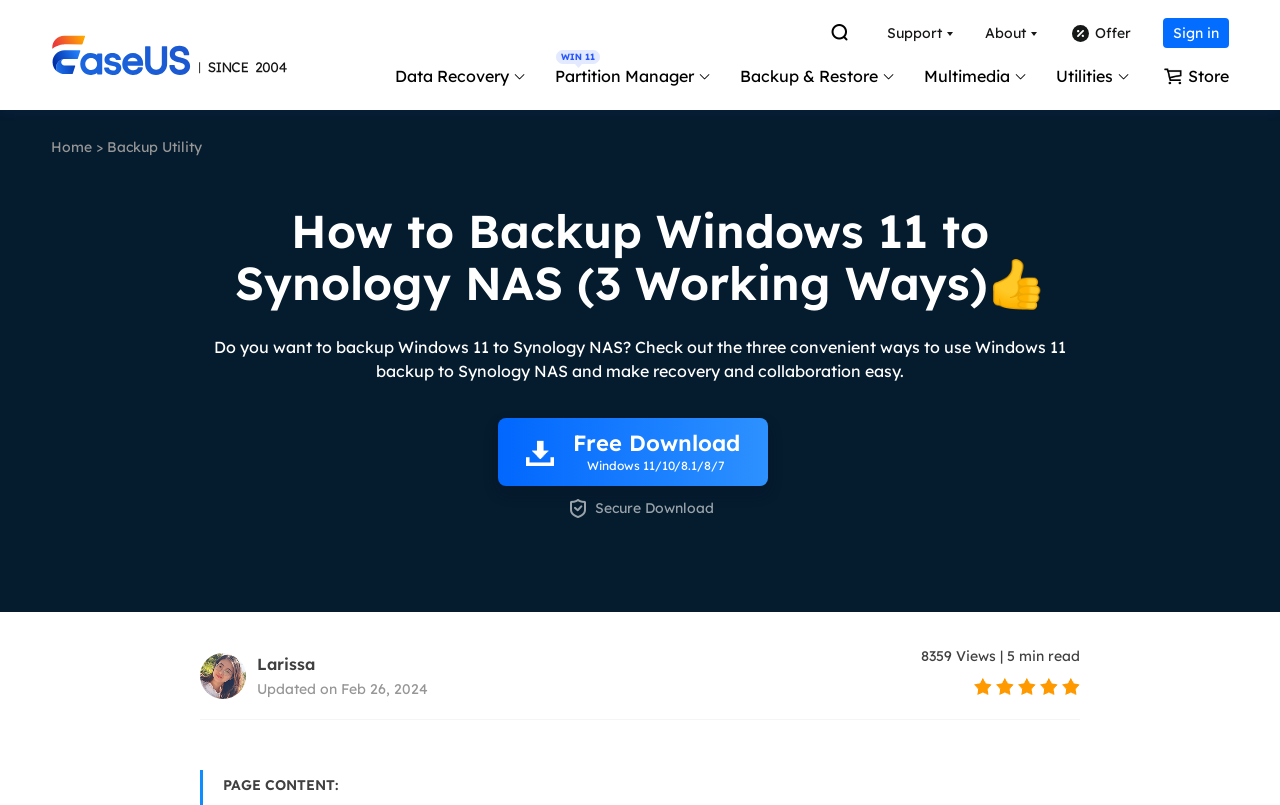Please identify the bounding box coordinates of the area that needs to be clicked to fulfill the following instruction: "Click on Data Recovery Free."

[0.673, 0.191, 0.792, 0.216]